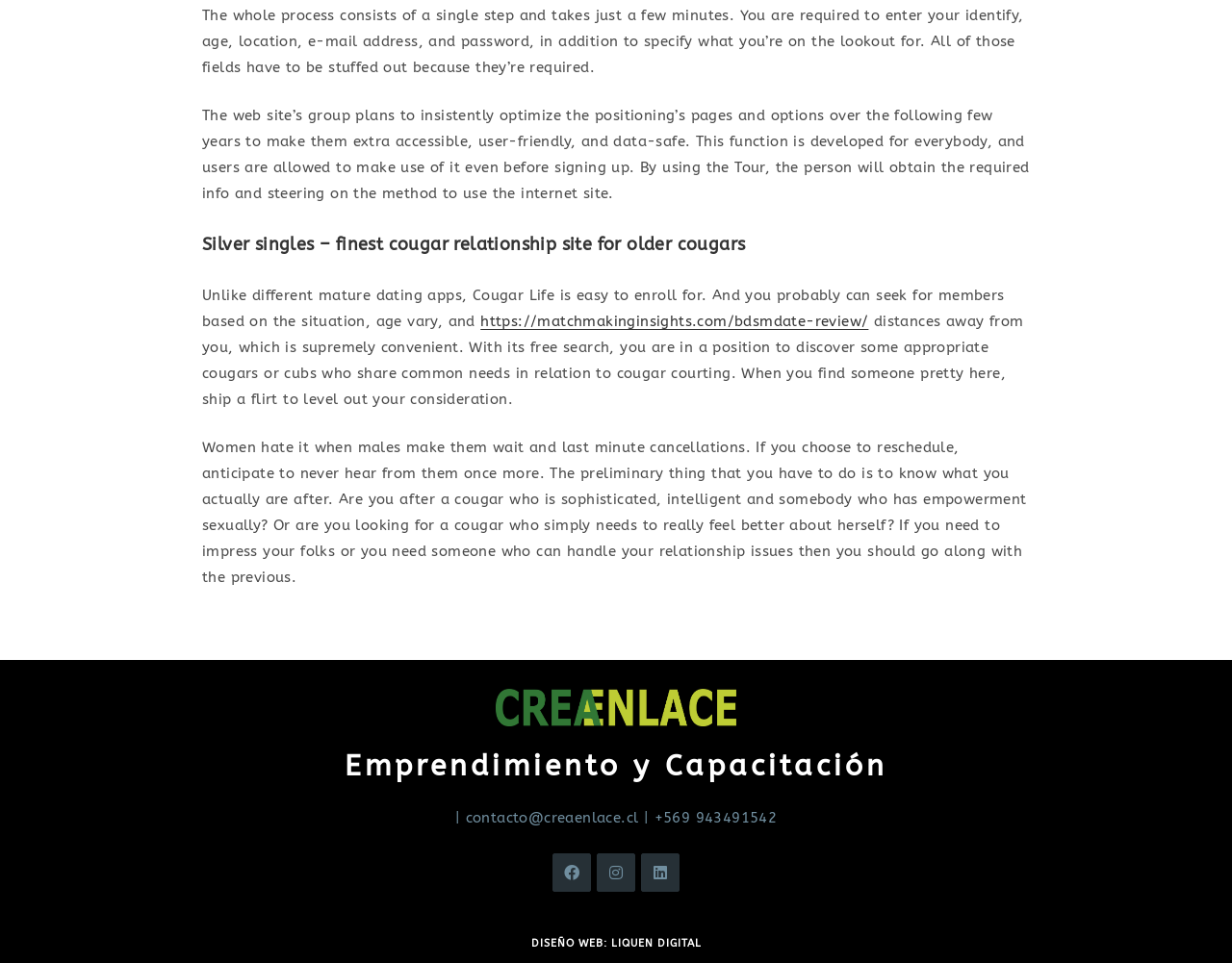What is the purpose of the Tour feature?
Using the image, give a concise answer in the form of a single word or short phrase.

To guide users